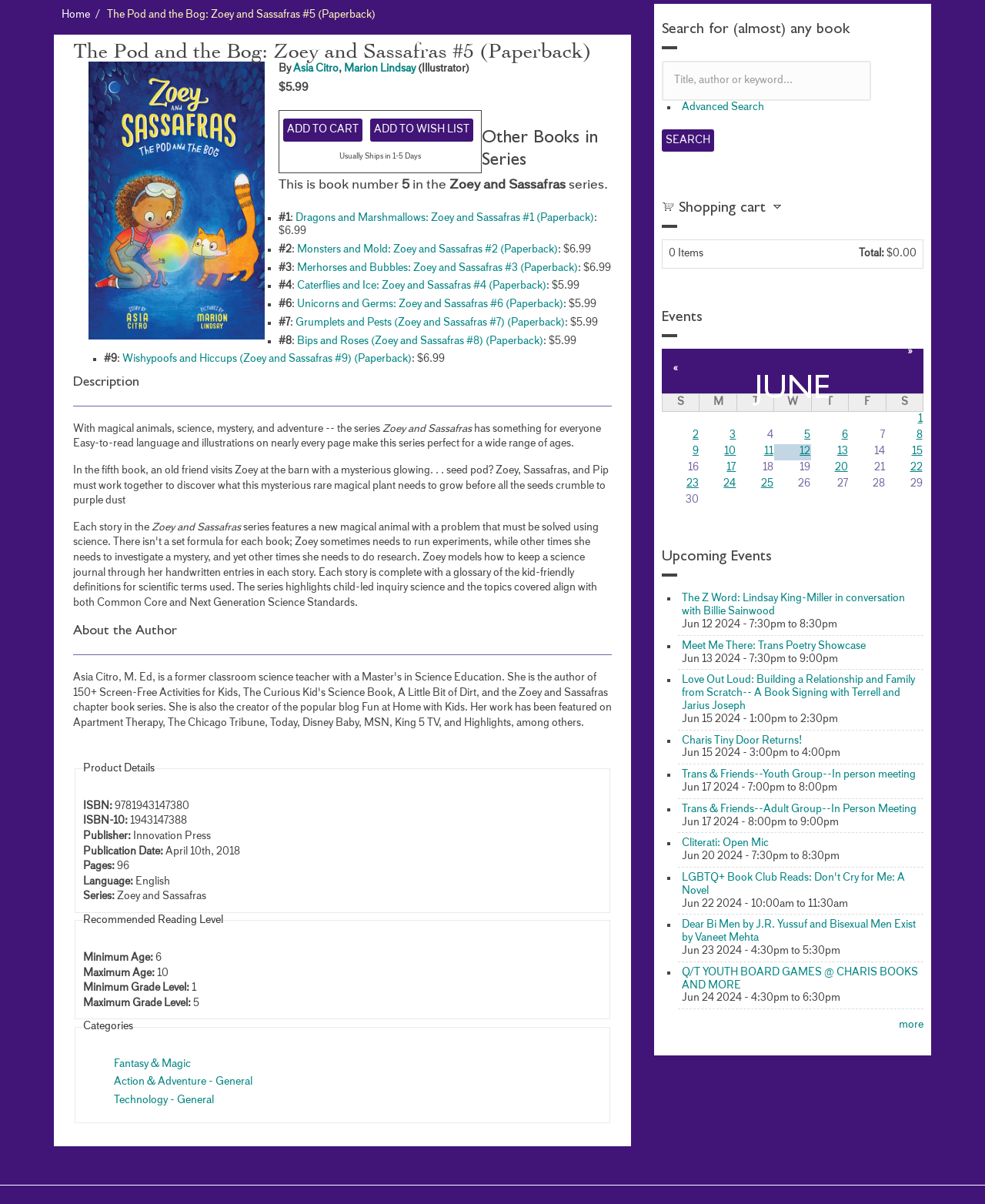Based on the element description: "more", identify the UI element and provide its bounding box coordinates. Use four float numbers between 0 and 1, [left, top, right, bottom].

[0.912, 0.846, 0.938, 0.855]